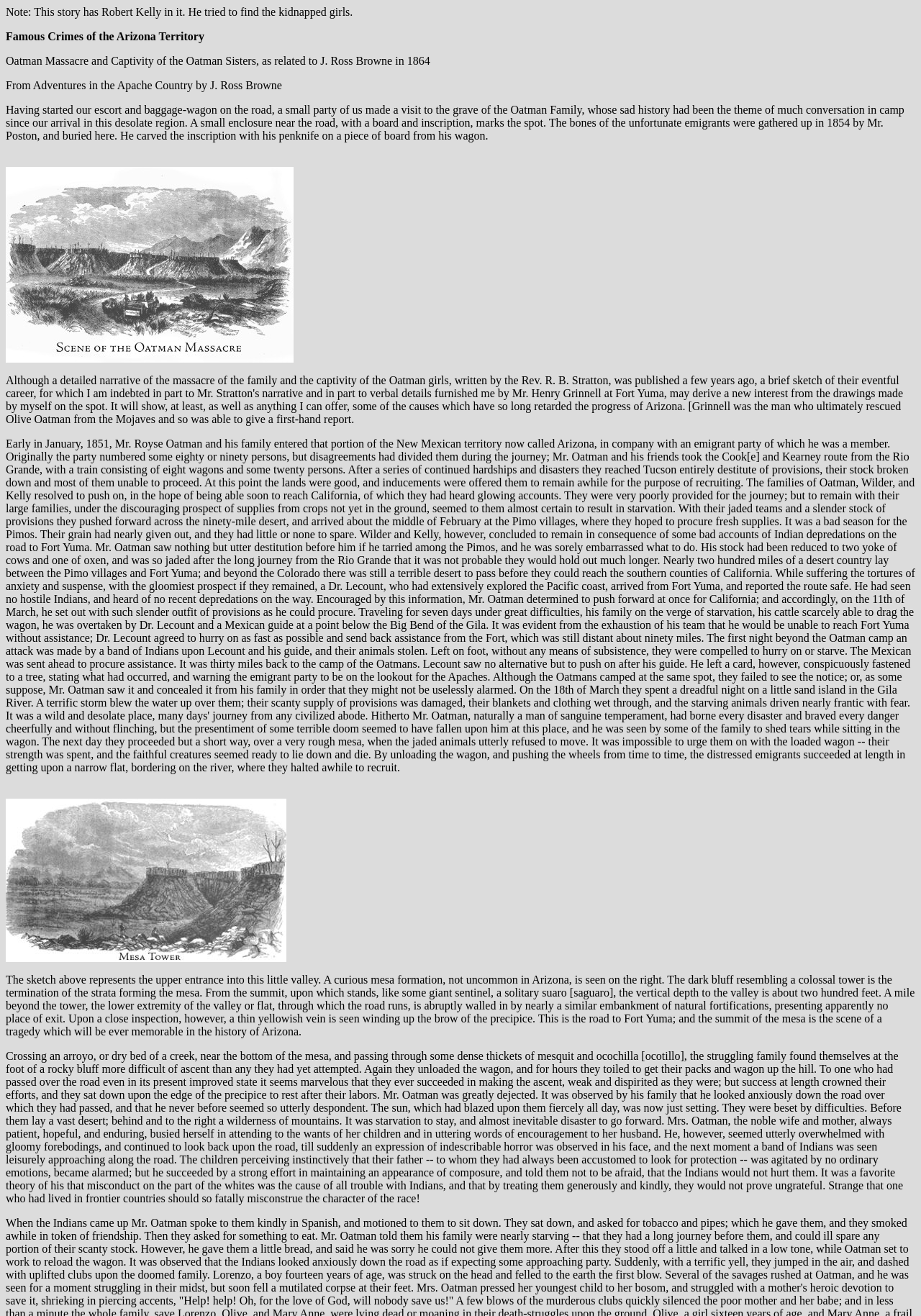Please analyze the image and give a detailed answer to the question:
What is the emotion expressed by Mr. Oatman when he sees the Indians approaching?

The text states that Mr. Oatman's face expresses an indescribable horror when he sees the Indians approaching, indicating that he is overwhelmed with fear and anxiety.